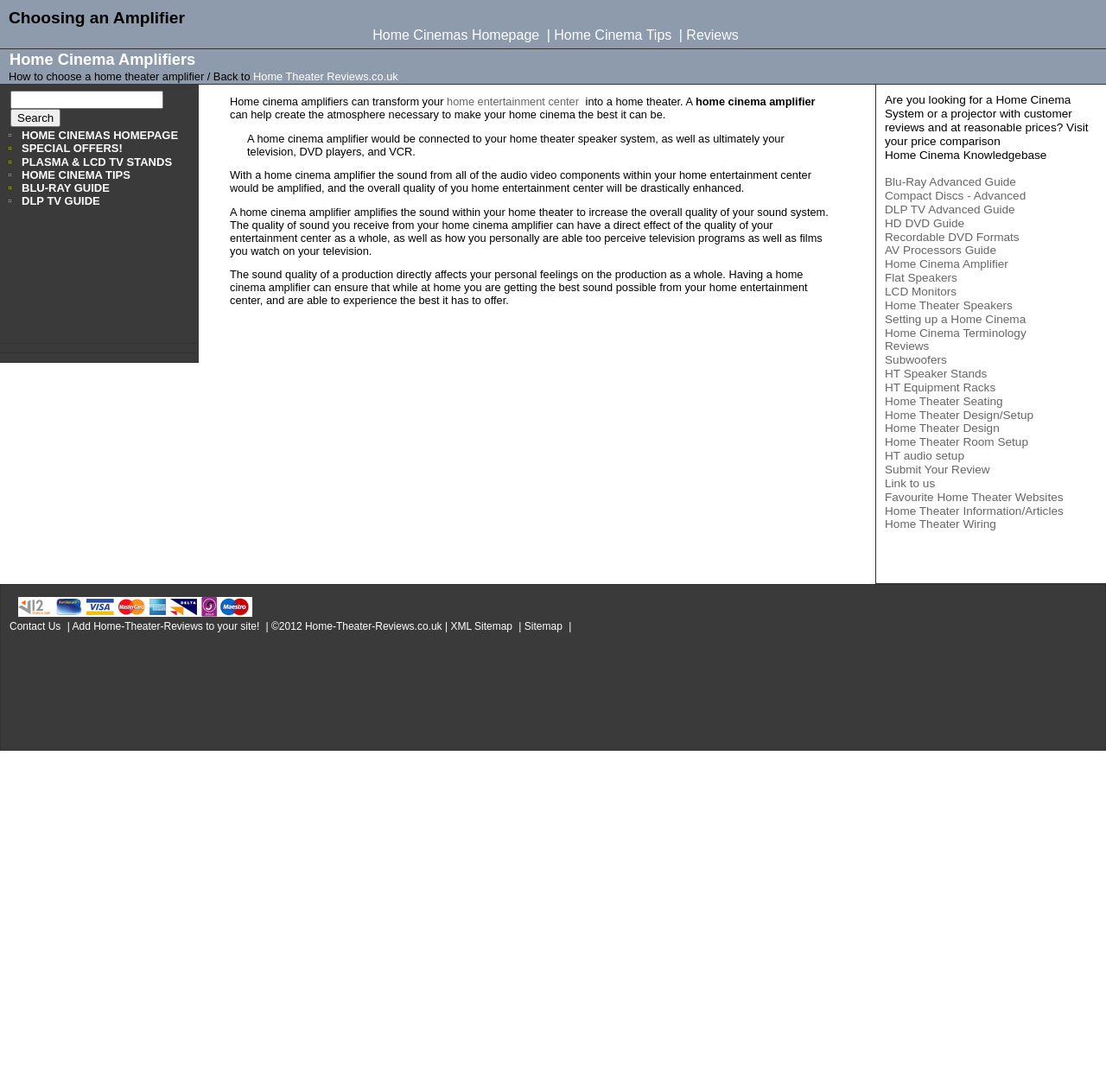Provide the bounding box coordinates of the area you need to click to execute the following instruction: "Learn about Home Cinema Amplifier".

[0.8, 0.236, 0.915, 0.248]